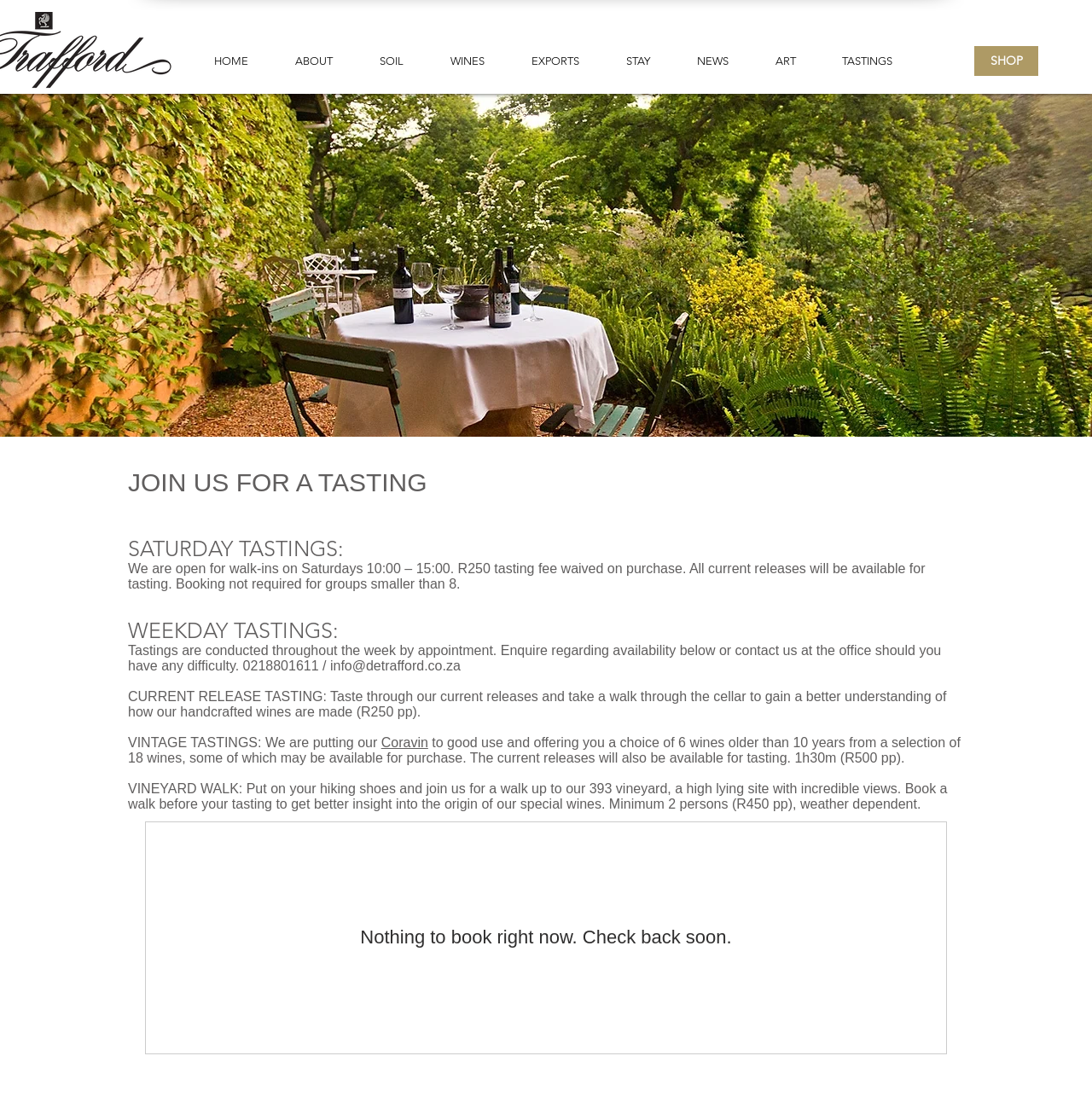What is the contact number for enquiries?
Refer to the screenshot and respond with a concise word or phrase.

0218801611